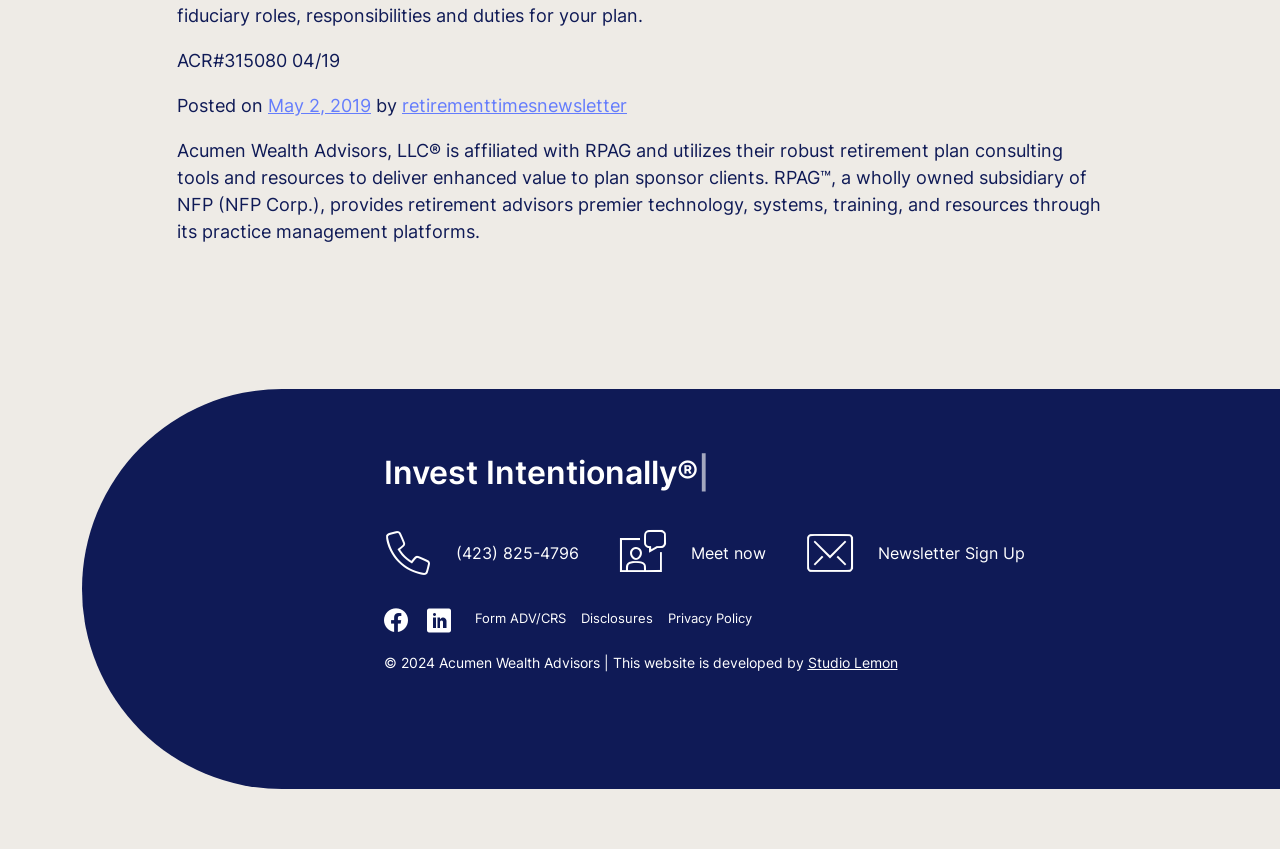How can I contact the company?
Carefully analyze the image and provide a thorough answer to the question.

The company provides two ways to contact them, either by clicking the 'Meet now' link or by calling the phone number '(423) 825-4796' which are both located at the bottom of the page.